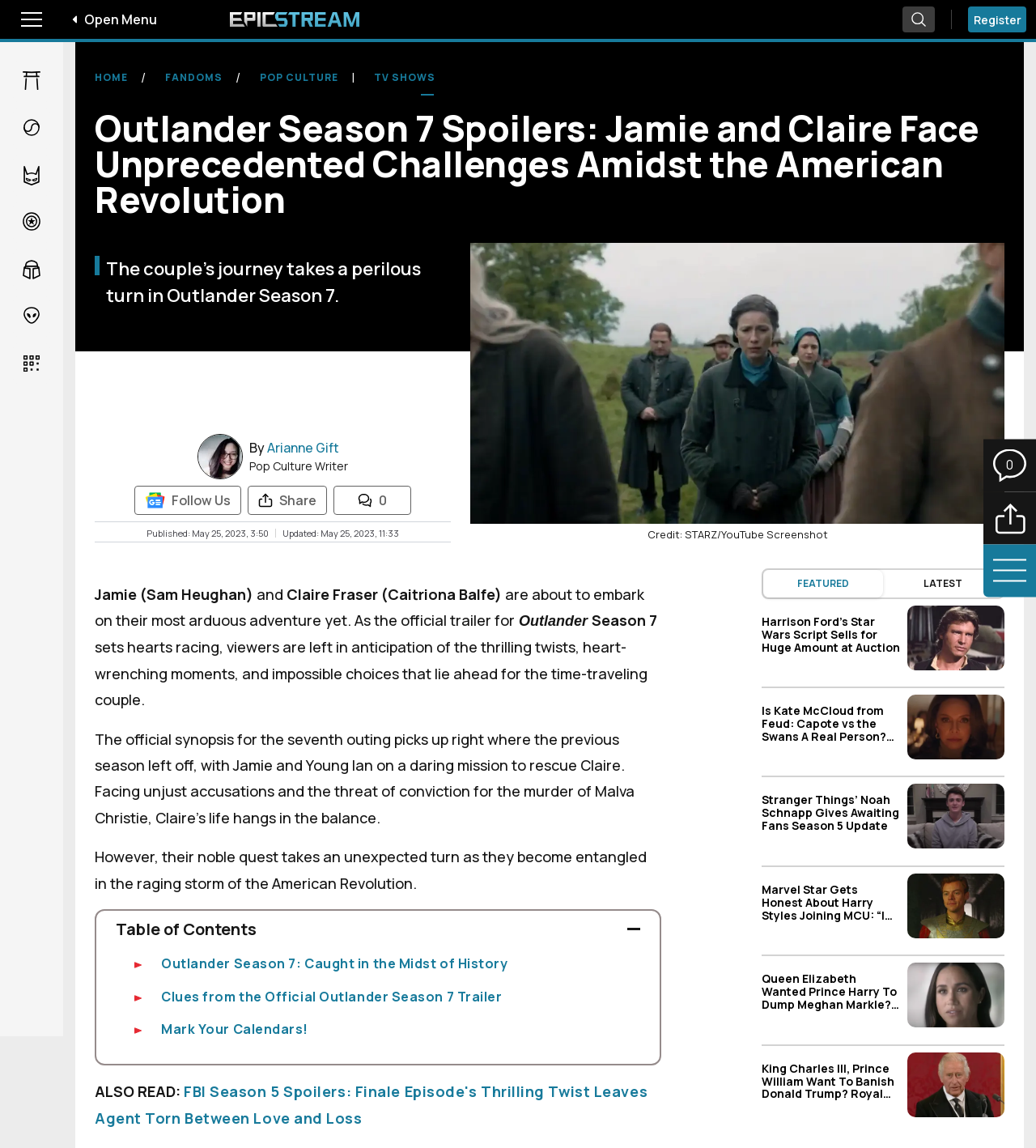Determine the webpage's heading and output its text content.

Outlander Season 7 Spoilers: Jamie and Claire Face Unprecedented Challenges Amidst the American Revolution